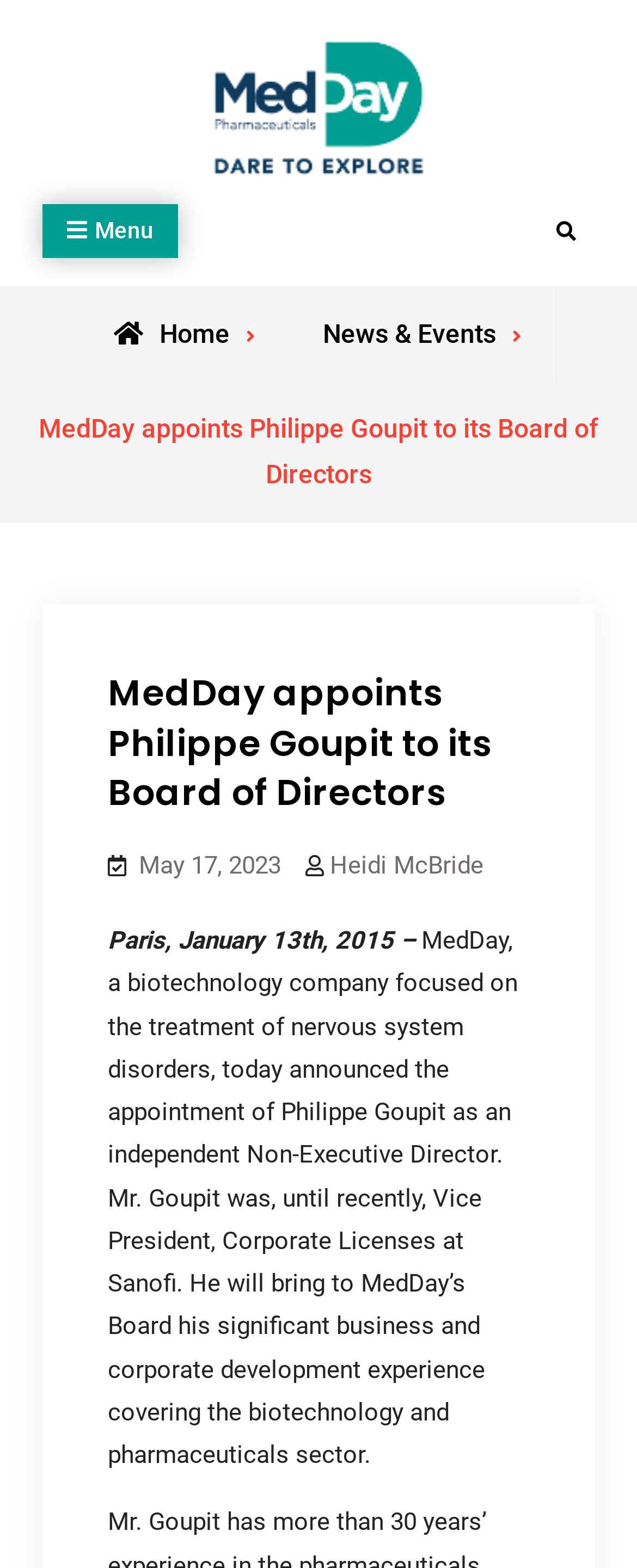What is the company name?
Refer to the image and give a detailed response to the question.

The company name can be found in the top-left corner of the webpage, where it is written as 'MedDay Pharma' and also has an image with the same name. This is likely the logo of the company.